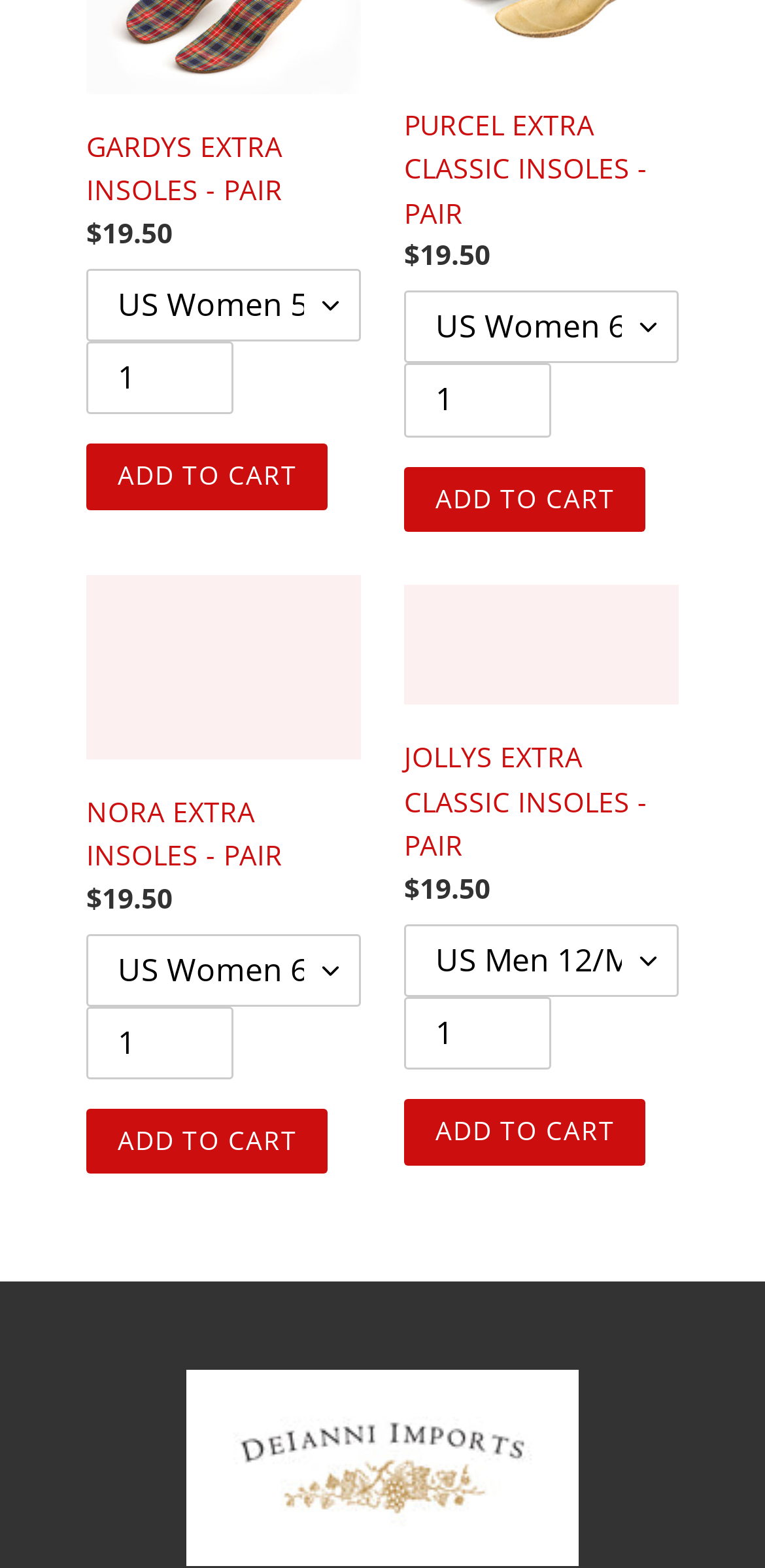Please respond to the question using a single word or phrase:
How many products are listed on the page?

3